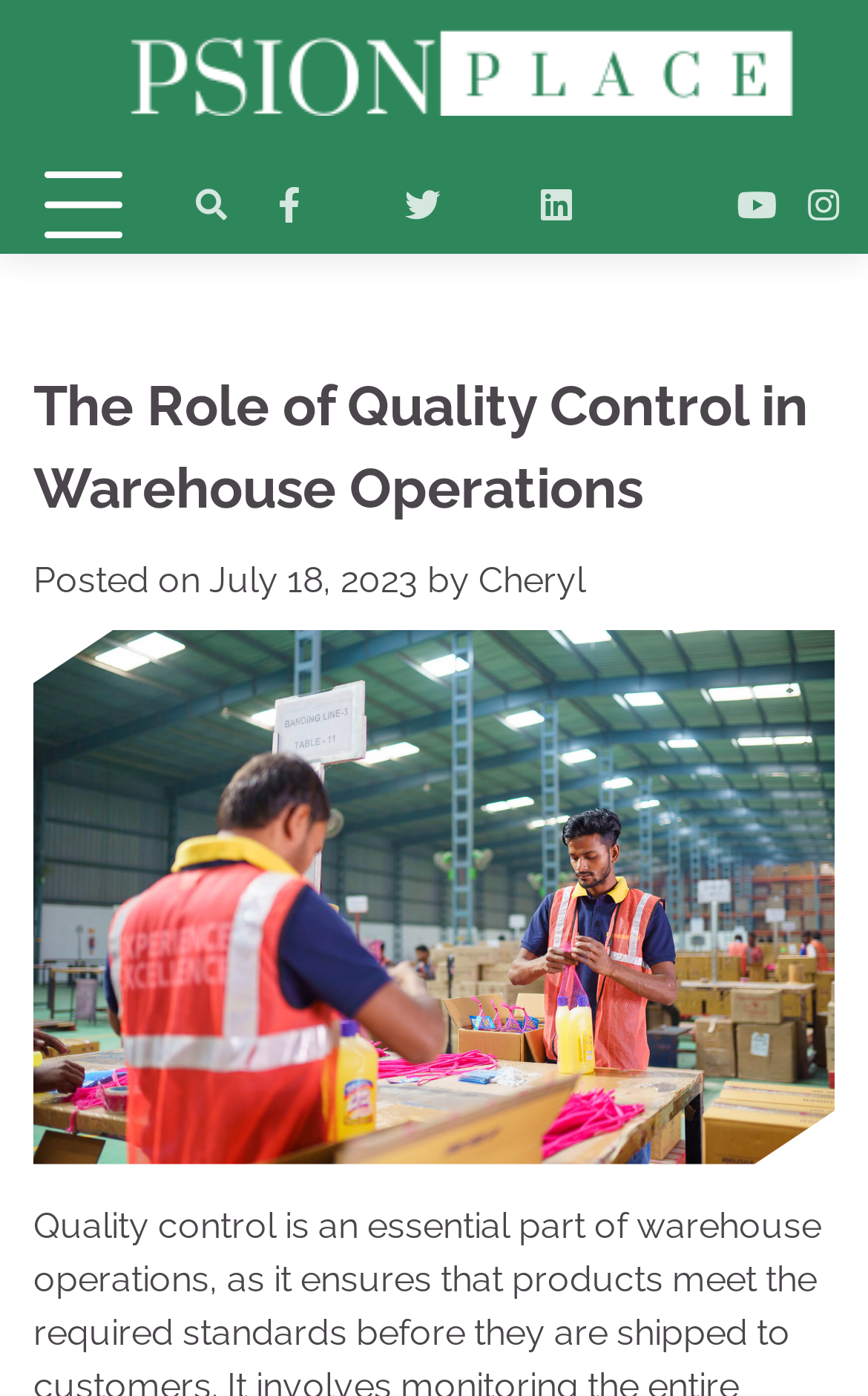What is the position of the Facebook icon? Refer to the image and provide a one-word or short phrase answer.

Above the Twitter icon